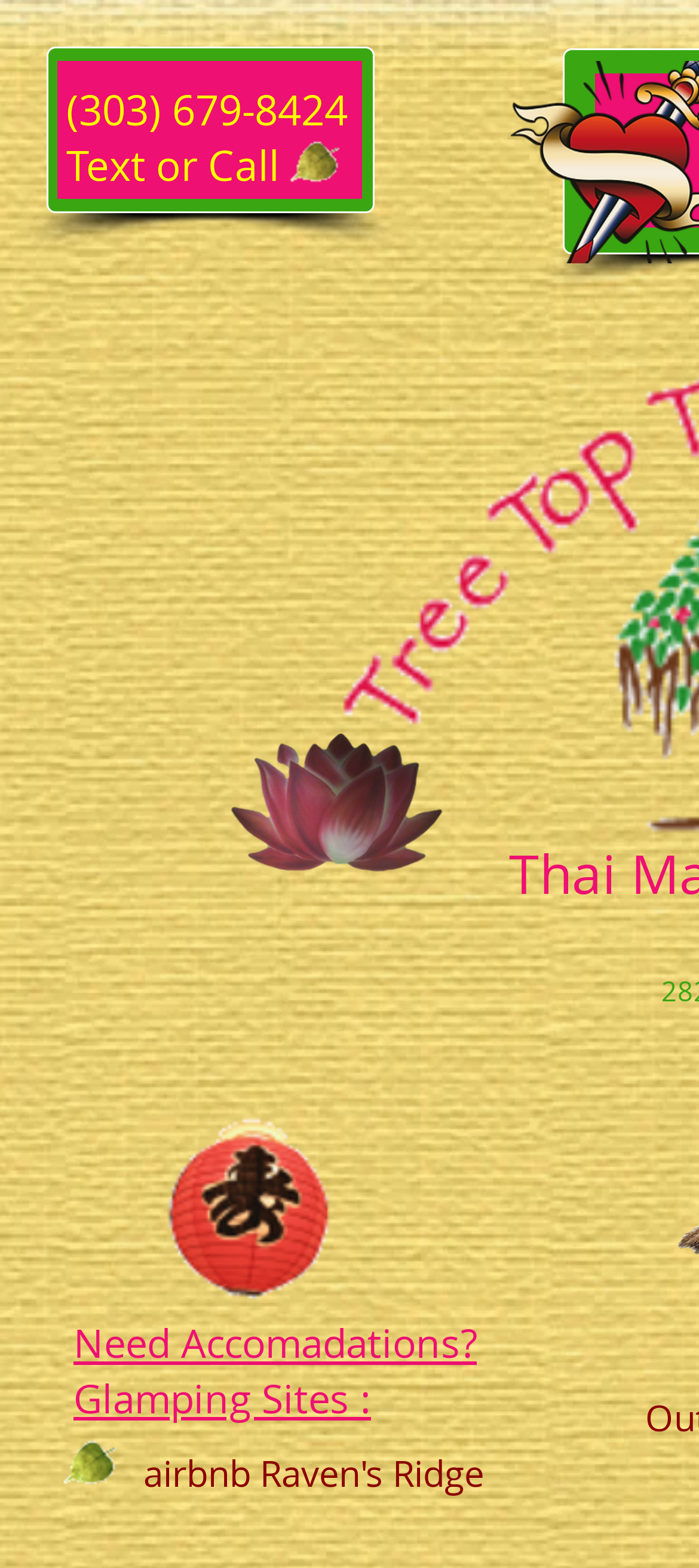How many images are on the webpage?
Refer to the image and provide a thorough answer to the question.

I counted the number of image elements on the webpage, which are 'leaf-.png', 'IMG_0104_edited.png', and 'RED--light-copy.png'. These images are located at different positions on the webpage.